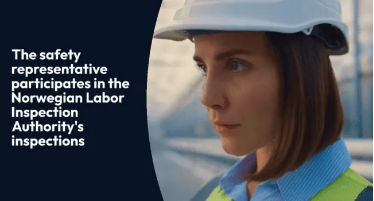Generate an in-depth description of the image you see.

The image features a safety representative, depicted with a focused expression, wearing a hard hat and a high-visibility vest. She stands amidst a modern setting that suggests an industrial or construction environment, highlighting the importance of safety in such areas. Accompanying the visual is a text overlay that states, "The safety representative participates in the Norwegian Labor Inspection Authority's inspections," emphasizing her role in ensuring compliance with safety regulations. This scene symbolizes the critical partnership between safety representatives and regulatory bodies in promoting workplace safety.